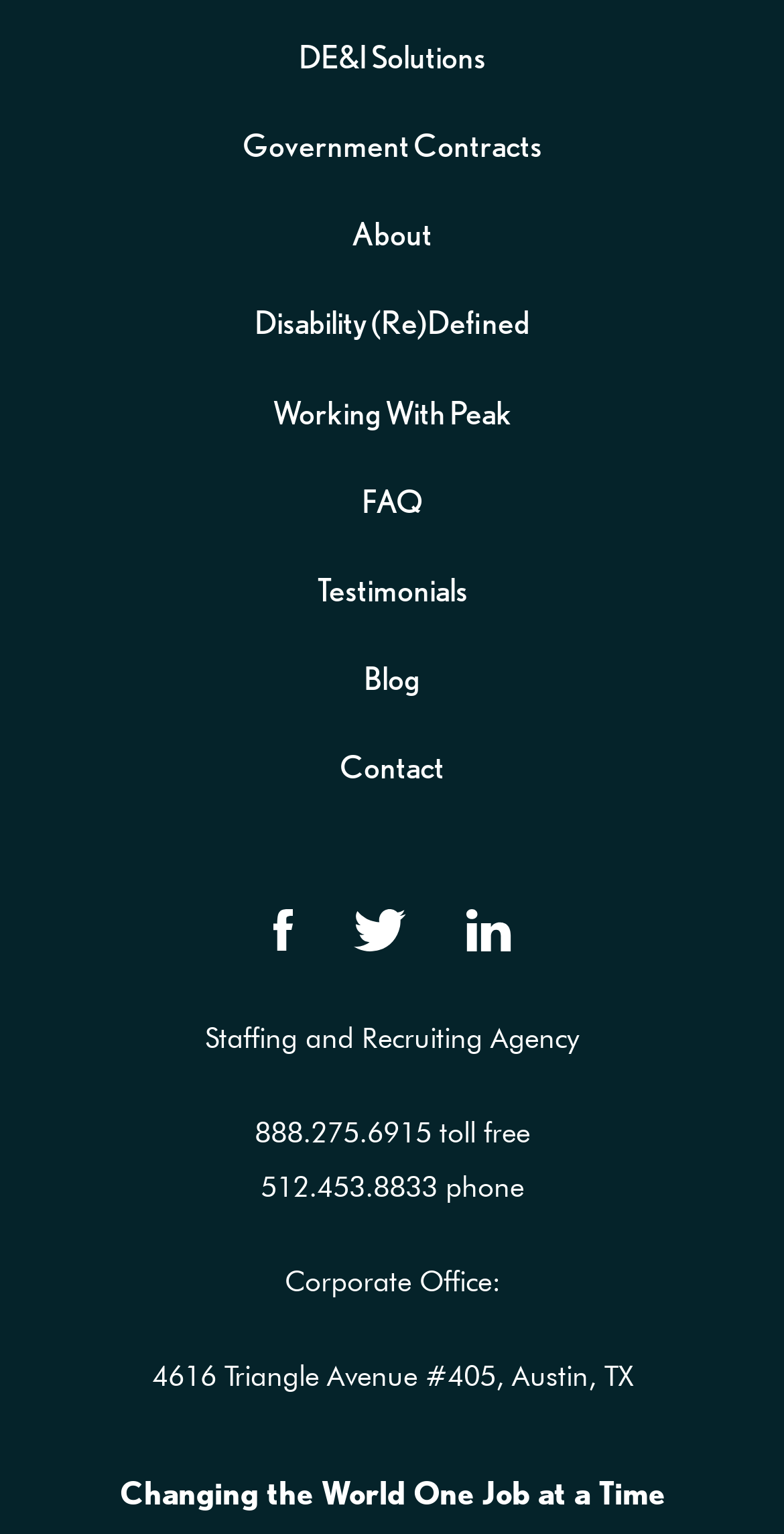What is the address of the corporate office?
Please describe in detail the information shown in the image to answer the question.

The corporate office of the agency is located at 4616 Triangle Avenue #405, Austin, TX, which is mentioned at the bottom of the webpage.